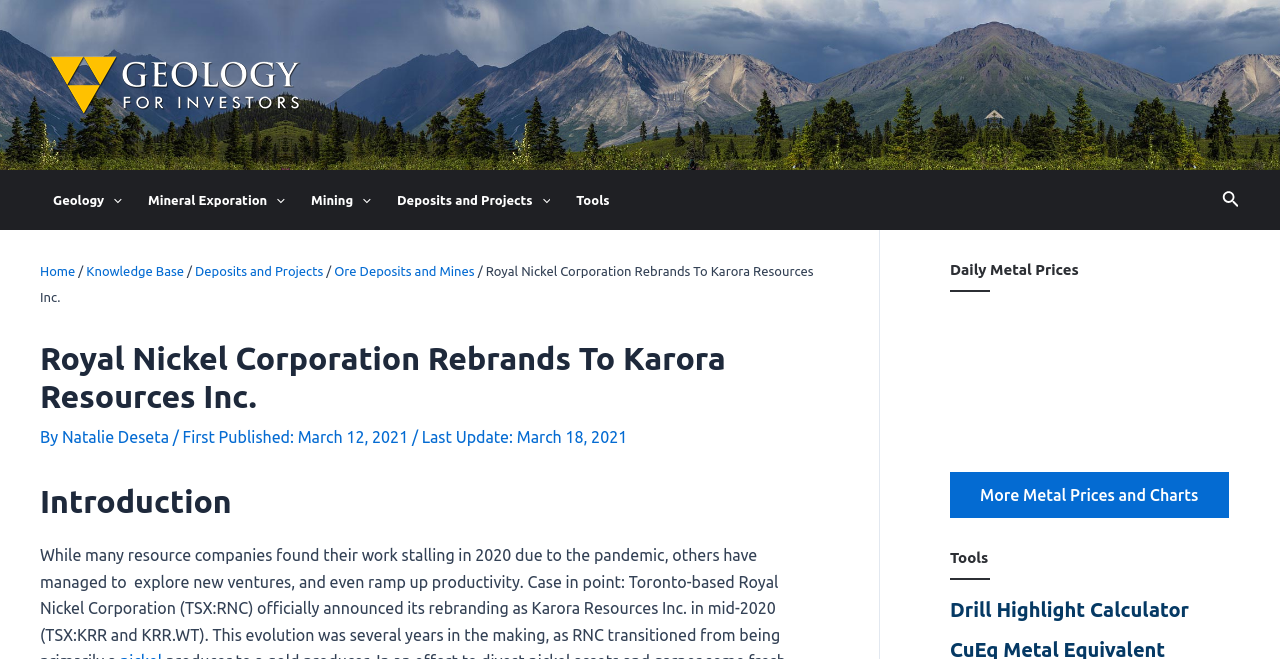Provide the bounding box coordinates of the HTML element this sentence describes: "Geology". The bounding box coordinates consist of four float numbers between 0 and 1, i.e., [left, top, right, bottom].

[0.031, 0.258, 0.105, 0.349]